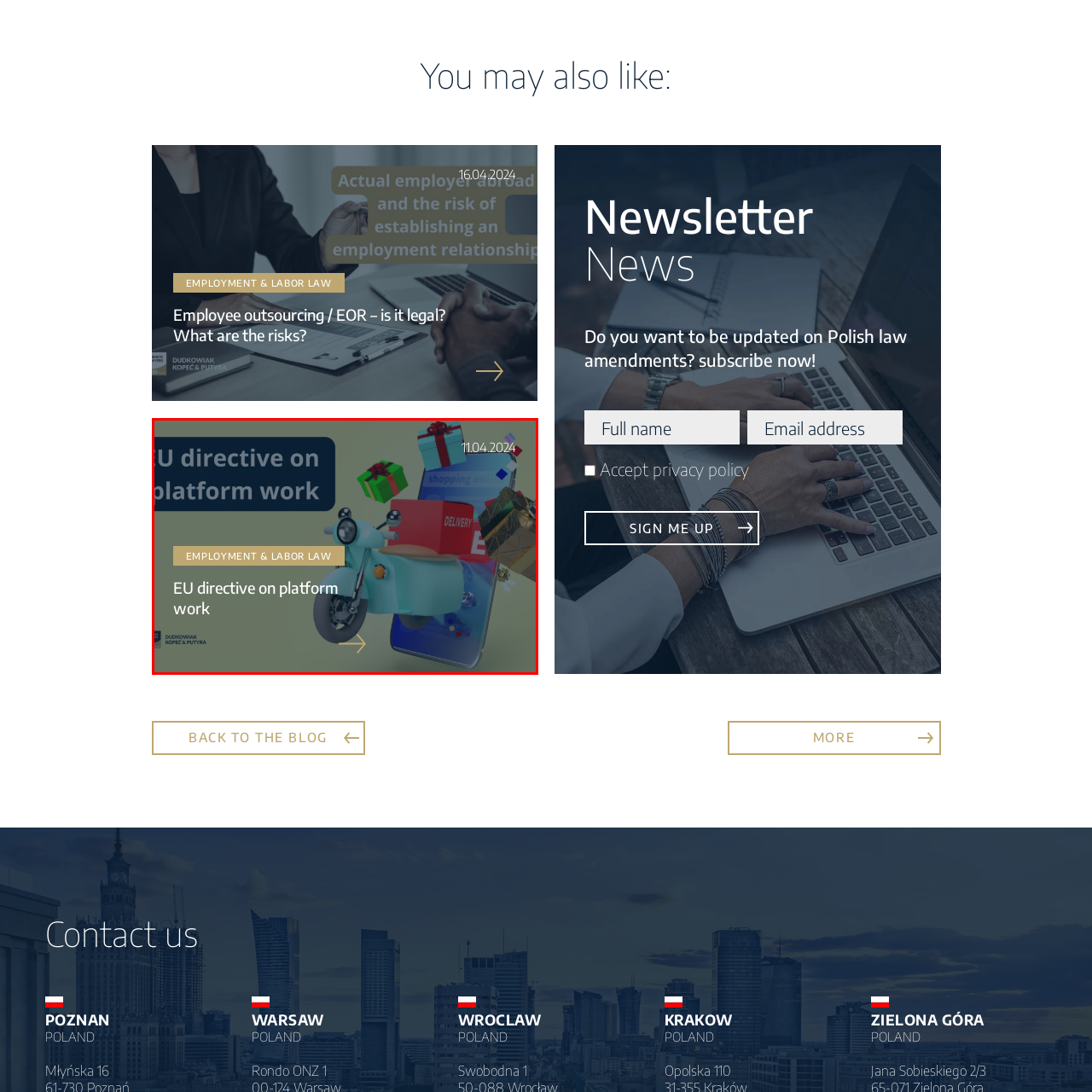Provide an in-depth description of the image within the red bounding box.

The image showcases a stylized depiction of a delivery scooter, symbolizing the dynamic nature of platform work and the related European Union directives. In the background, colorful gift-wrapped boxes suggest the intersection of commerce and modern gig work. Prominently displayed is the title "EU directive on platform work," indicating a focus on regulatory changes affecting gig economies. The date "11.04.2024" provides a timely context for the content, categorized under "EMPLOYMENT & LABOR LAW." This visual representation aims to engage viewers in discussions about the evolving landscape of workforce regulations in the EU.